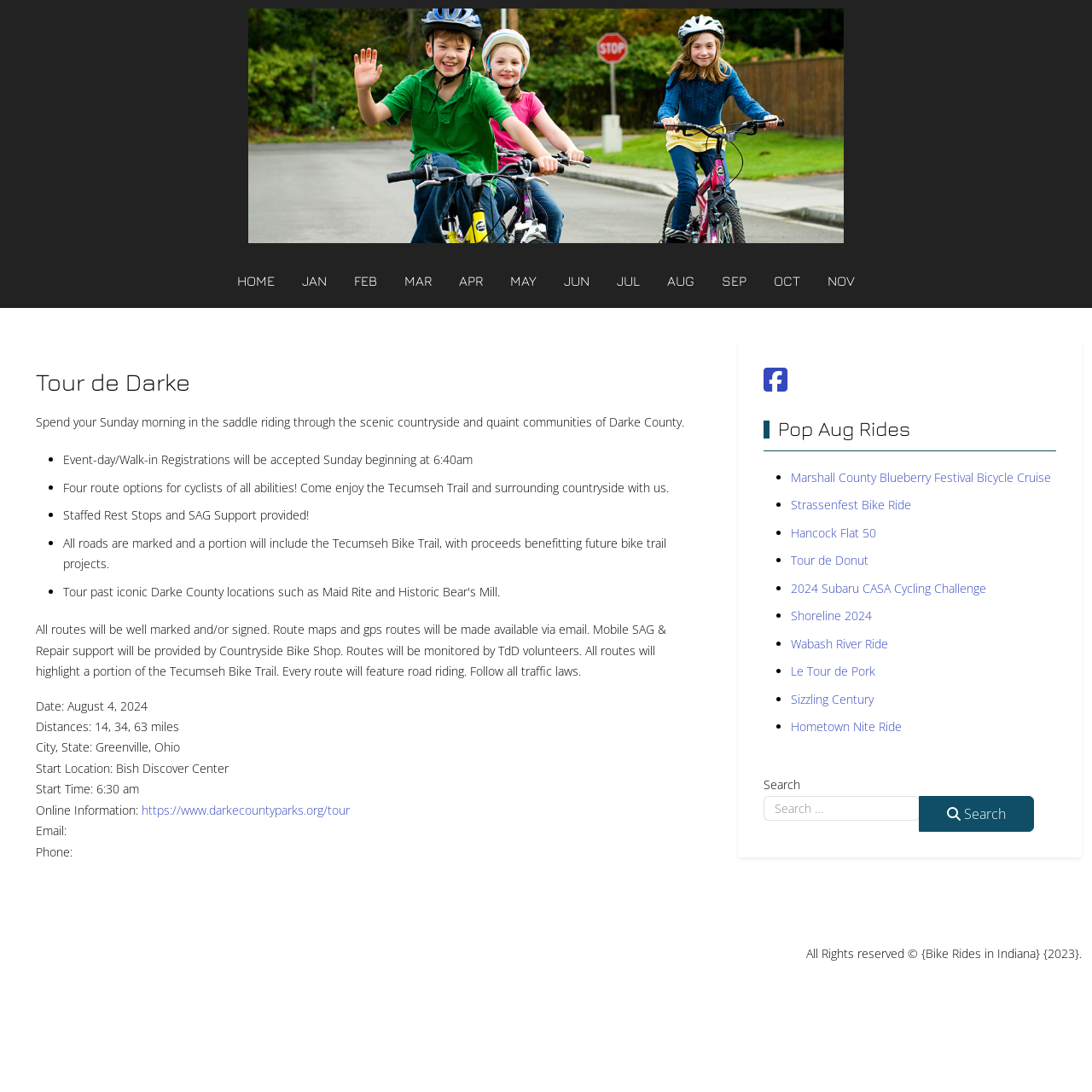Could you locate the bounding box coordinates for the section that should be clicked to accomplish this task: "Explore the Pop Aug Rides".

[0.699, 0.373, 0.967, 0.413]